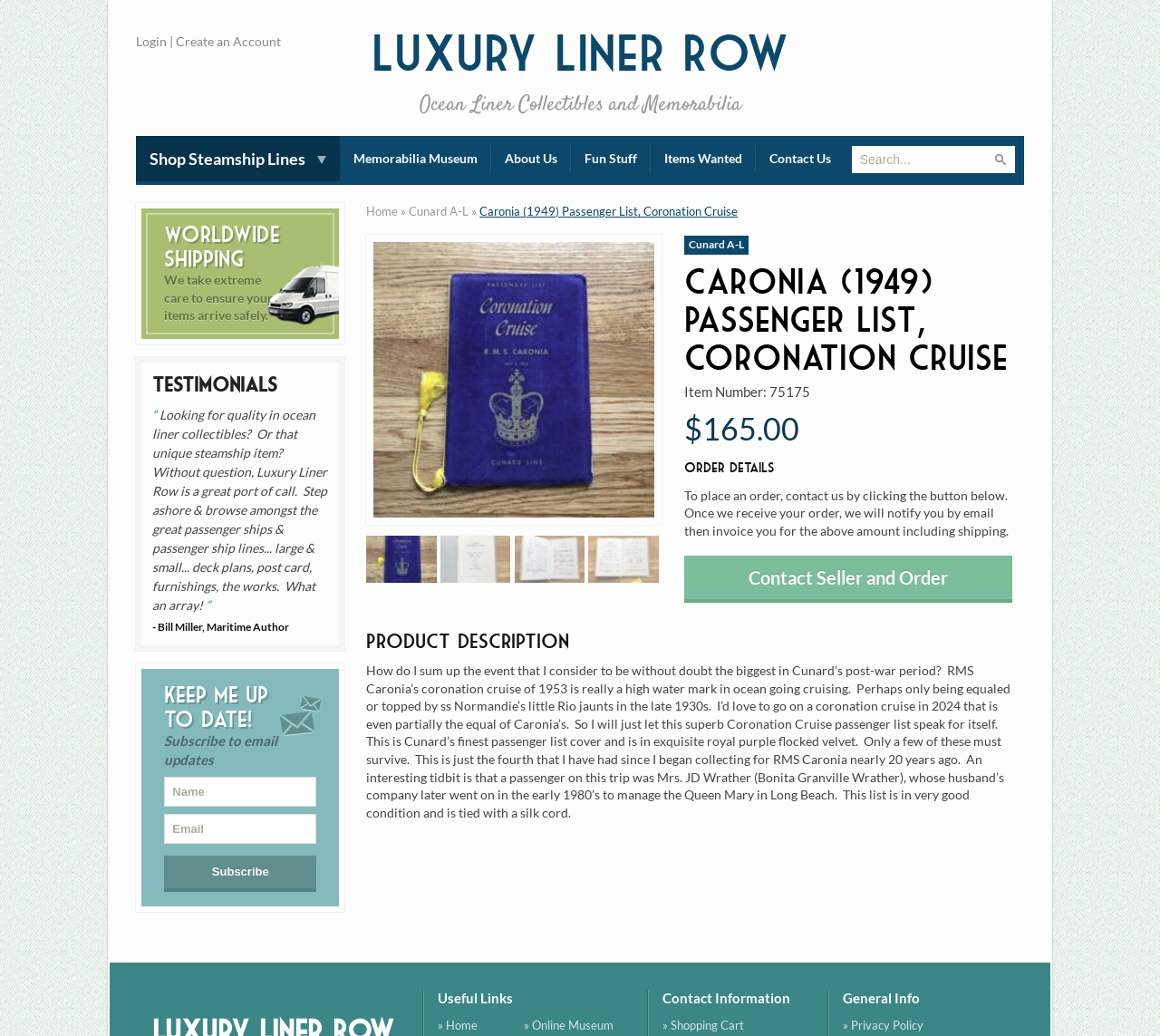Can you look at the image and give a comprehensive answer to the question:
What is the material of the passenger list cover?

I found the answer by reading the product description section, which describes the cover as 'Cunard’s finest passenger list cover and is in exquisite royal purple flocked velvet'.